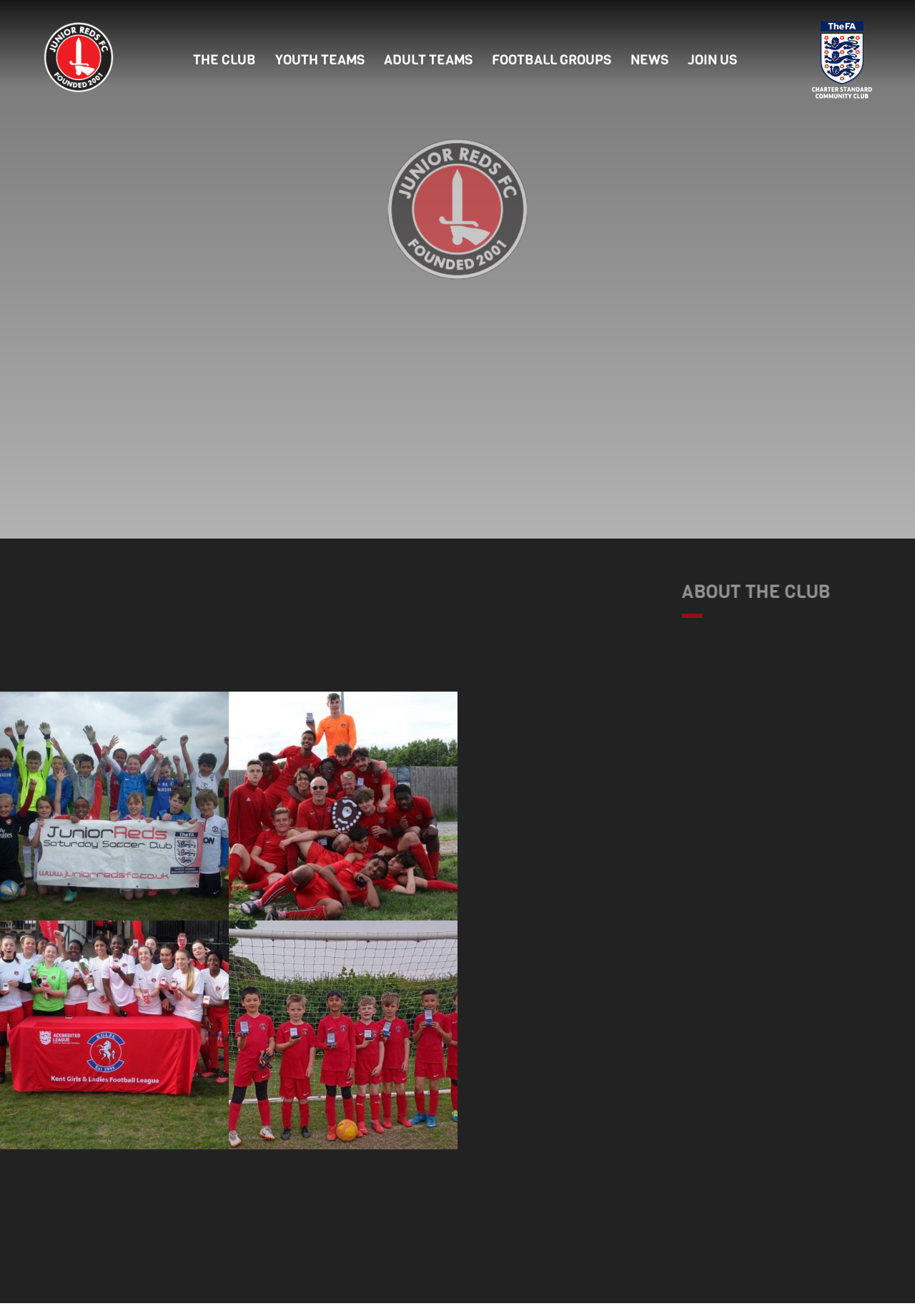Determine the bounding box for the HTML element described here: "Youth Teams". The coordinates should be given as [left, top, right, bottom] with each number being a float between 0 and 1.

[0.291, 0.03, 0.407, 0.062]